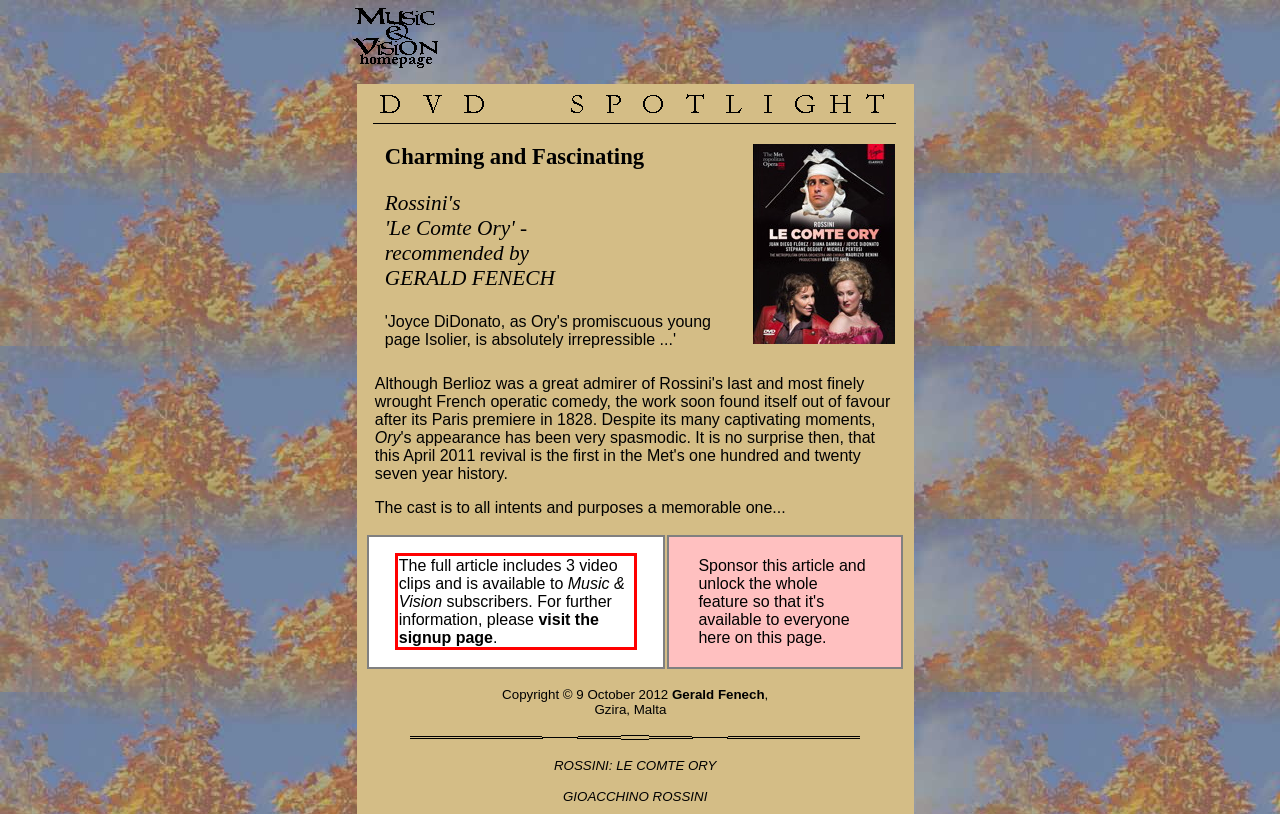You are looking at a screenshot of a webpage with a red rectangle bounding box. Use OCR to identify and extract the text content found inside this red bounding box.

The full article includes 3 video clips and is available to Music & Vision subscribers. For further information, please visit the signup page.